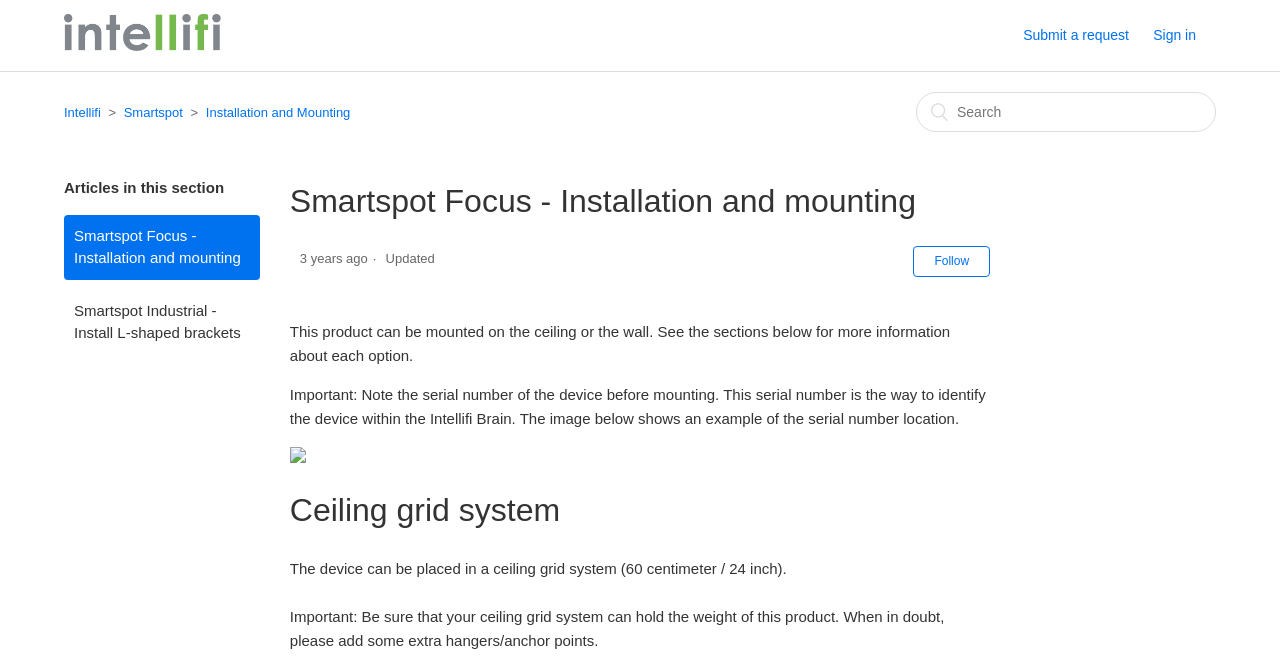Provide the bounding box coordinates of the HTML element described as: "Like me on Facebook". The bounding box coordinates should be four float numbers between 0 and 1, i.e., [left, top, right, bottom].

None